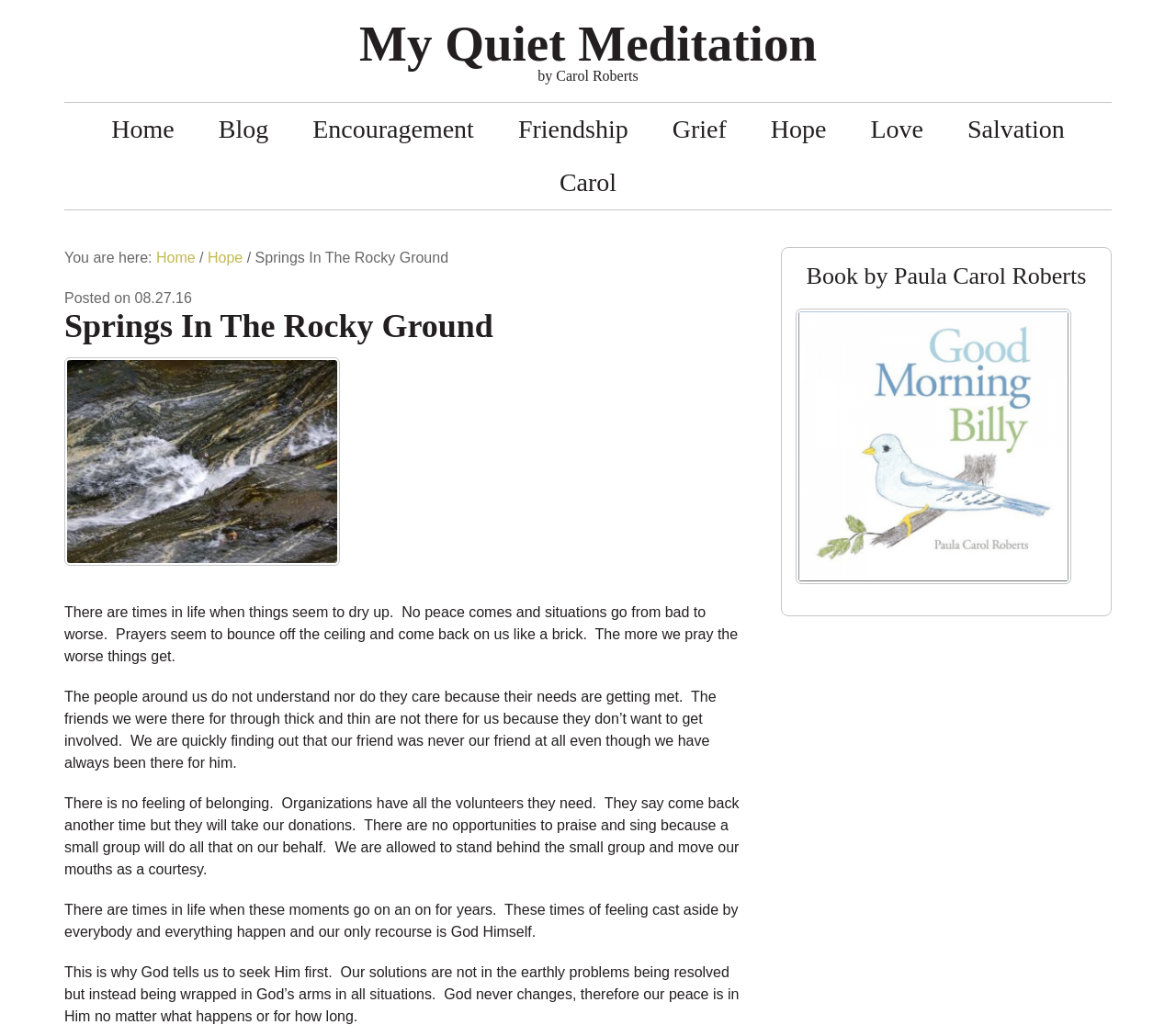Please predict the bounding box coordinates (top-left x, top-left y, bottom-right x, bottom-right y) for the UI element in the screenshot that fits the description: My Quiet Meditation

[0.305, 0.015, 0.695, 0.069]